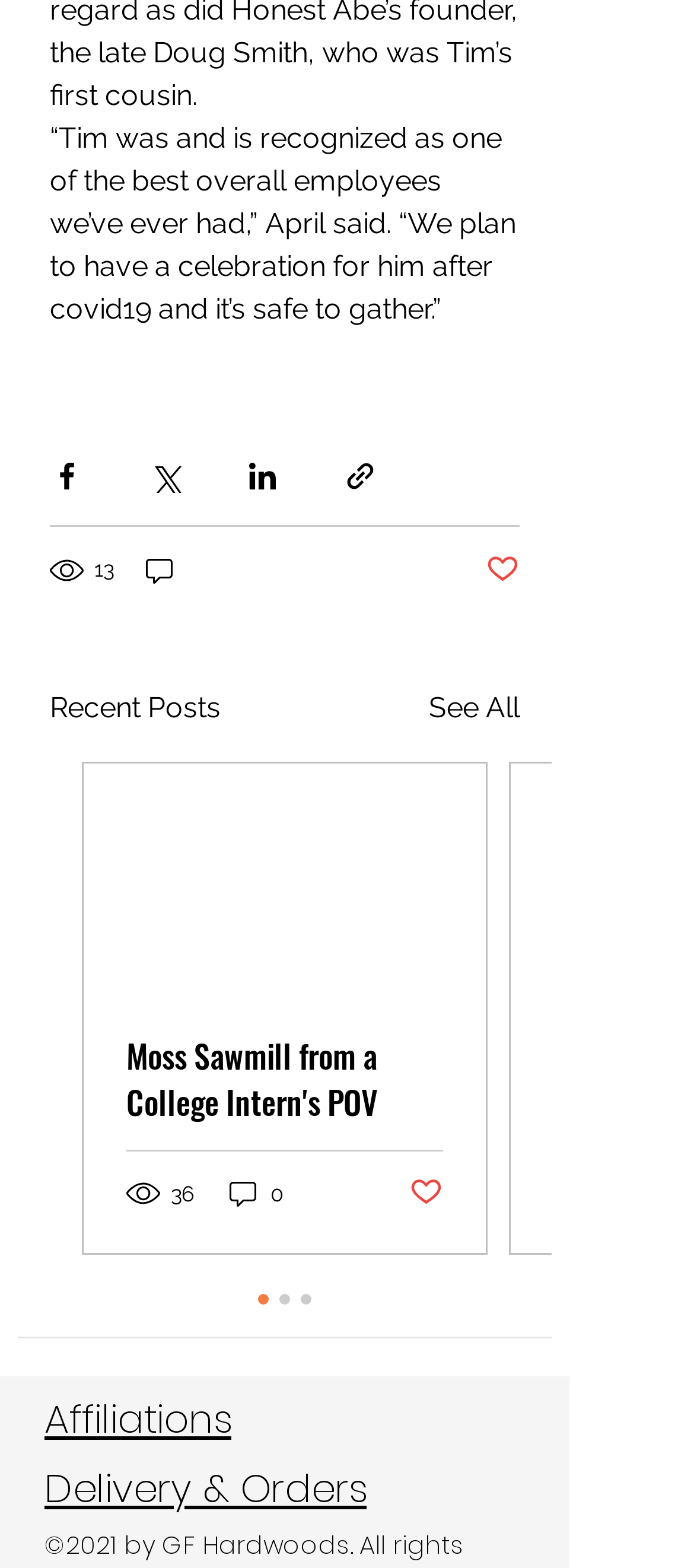Identify the bounding box for the given UI element using the description provided. Coordinates should be in the format (top-left x, top-left y, bottom-right x, bottom-right y) and must be between 0 and 1. Here is the description: parent_node: 13

[0.205, 0.351, 0.259, 0.375]